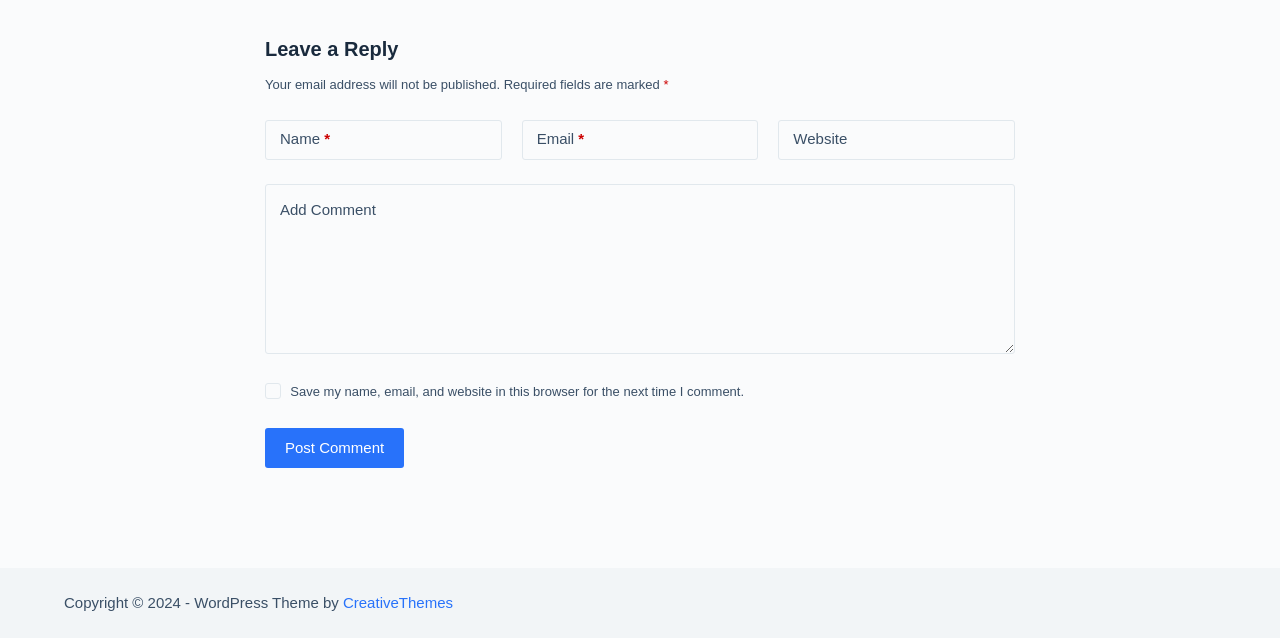What is the theme of the website?
Please answer the question with as much detail and depth as you can.

The copyright information at the bottom of the page mentions 'WordPress Theme by CreativeThemes', indicating that the theme of the website is WordPress.